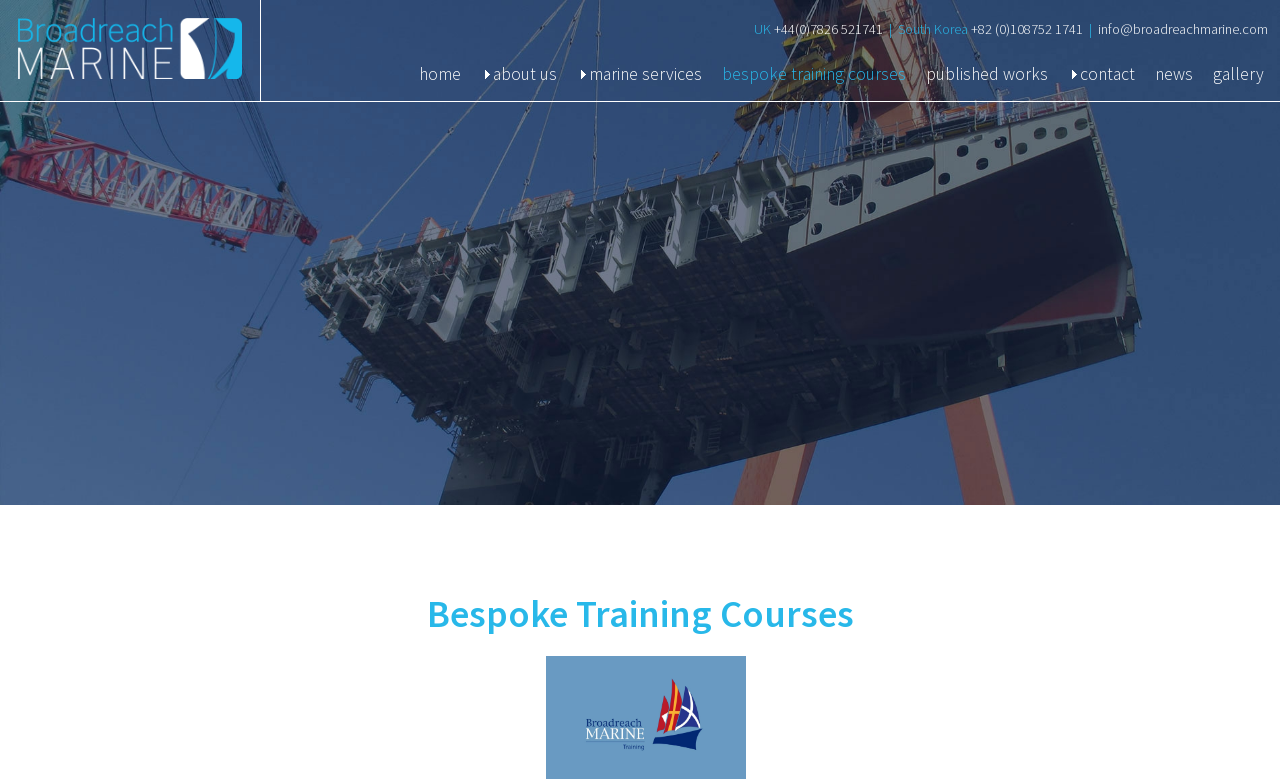What is the position of the UK flag?
Kindly offer a comprehensive and detailed response to the question.

I found the position of the UK flag by looking at the top-right corner of the webpage, where there is a small flag icon followed by the text 'UK'. This suggests that the UK flag is located in the top-right corner of the webpage.